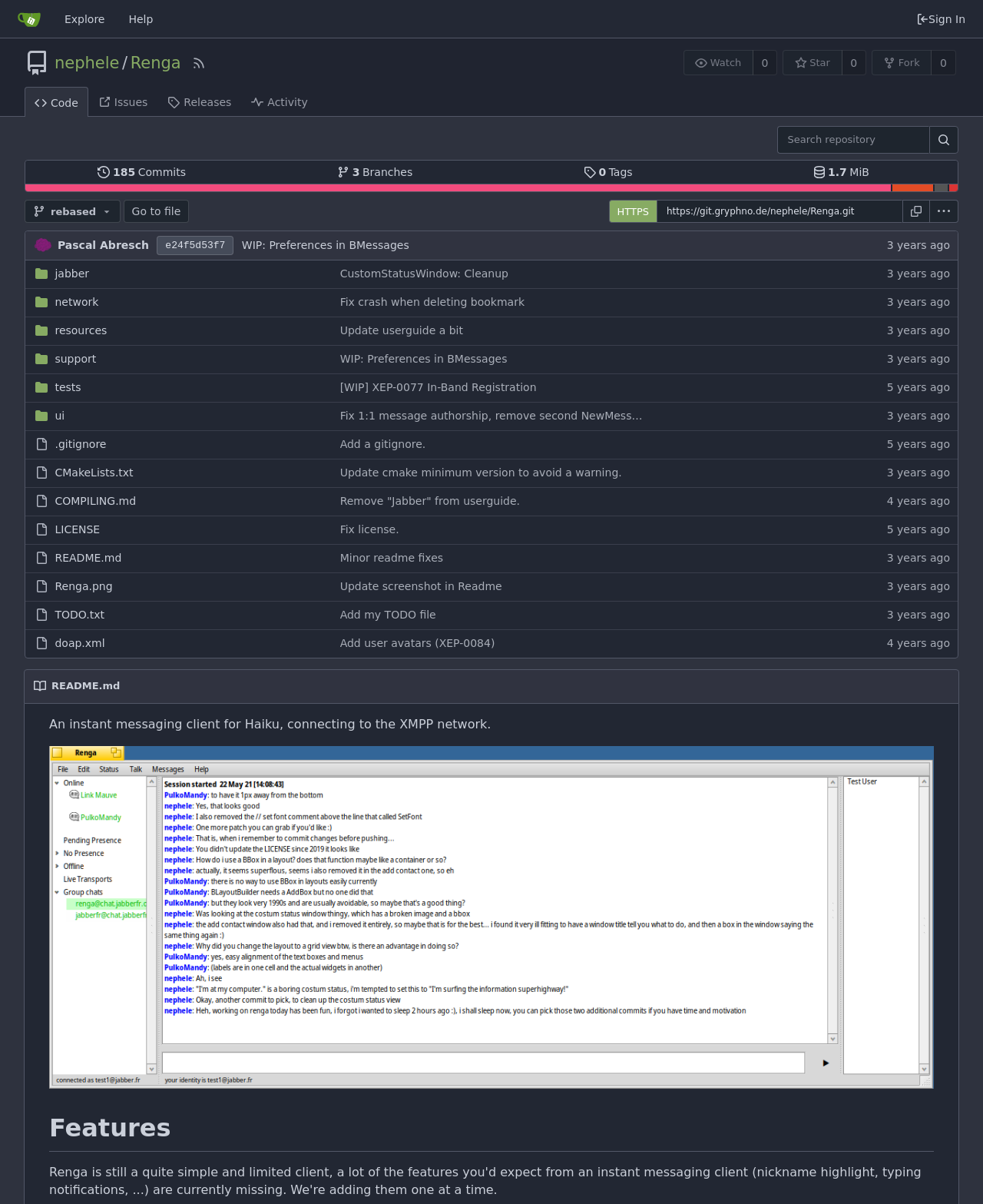Using the information in the image, could you please answer the following question in detail:
How many commits are there in the repository?

I found the link '185 Commits' which indicates the number of commits in the repository.